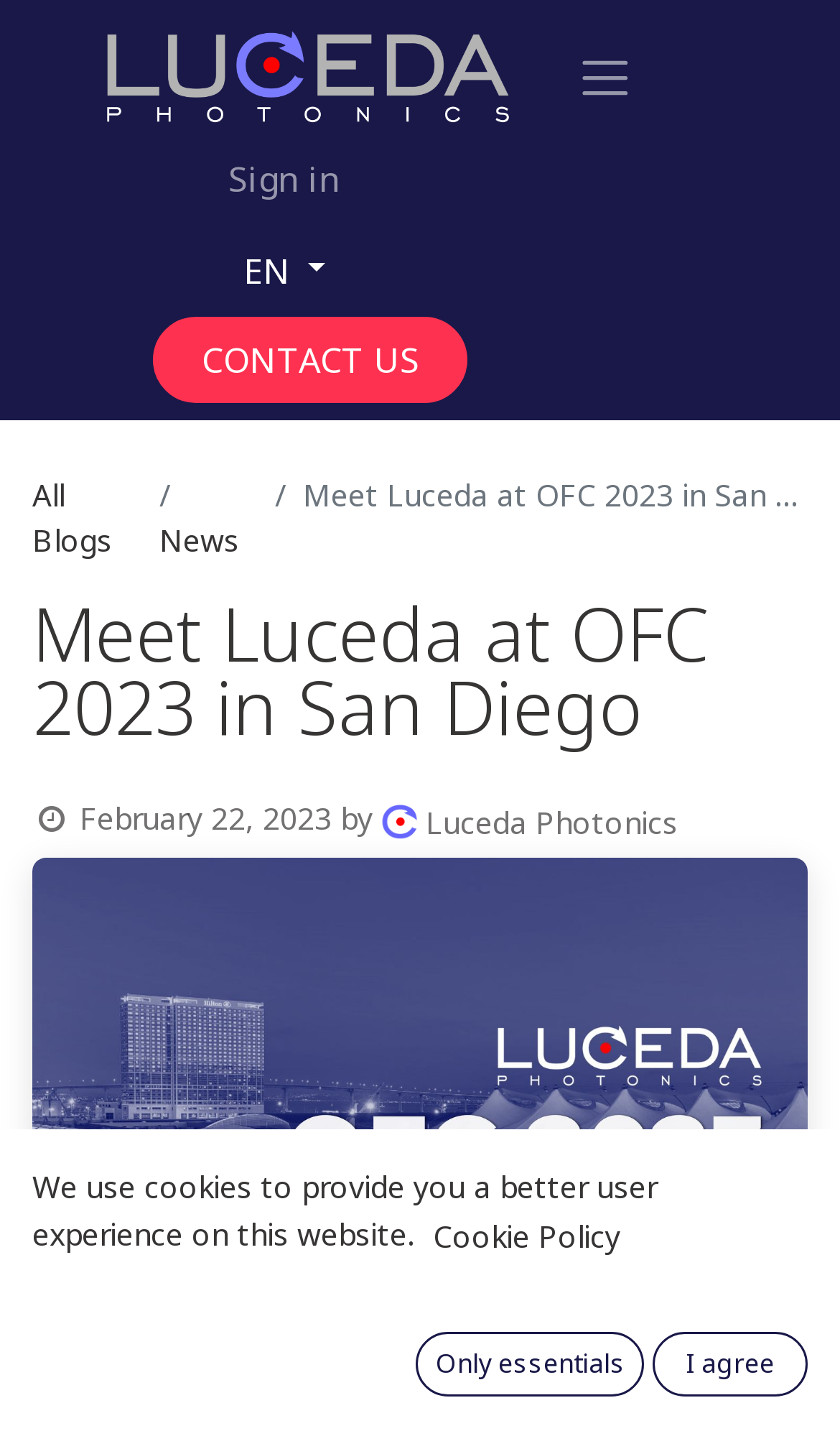What is the logo of the company?
Use the information from the image to give a detailed answer to the question.

The logo of the company can be found at the top left corner of the webpage, which is an image with the text 'Luceda Photonics'.